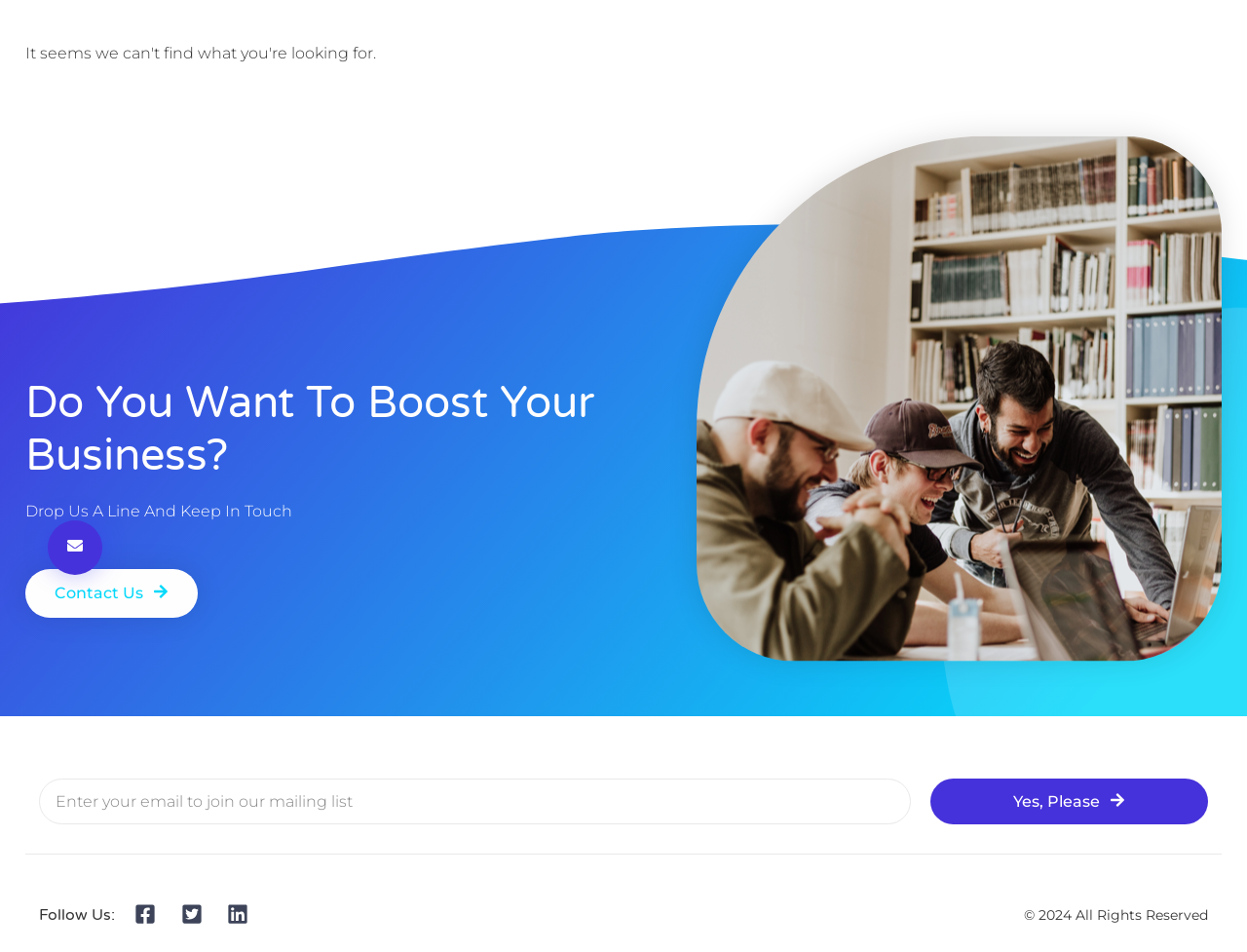Provide the bounding box coordinates for the UI element that is described by this text: "Contact Us". The coordinates should be in the form of four float numbers between 0 and 1: [left, top, right, bottom].

[0.02, 0.597, 0.158, 0.649]